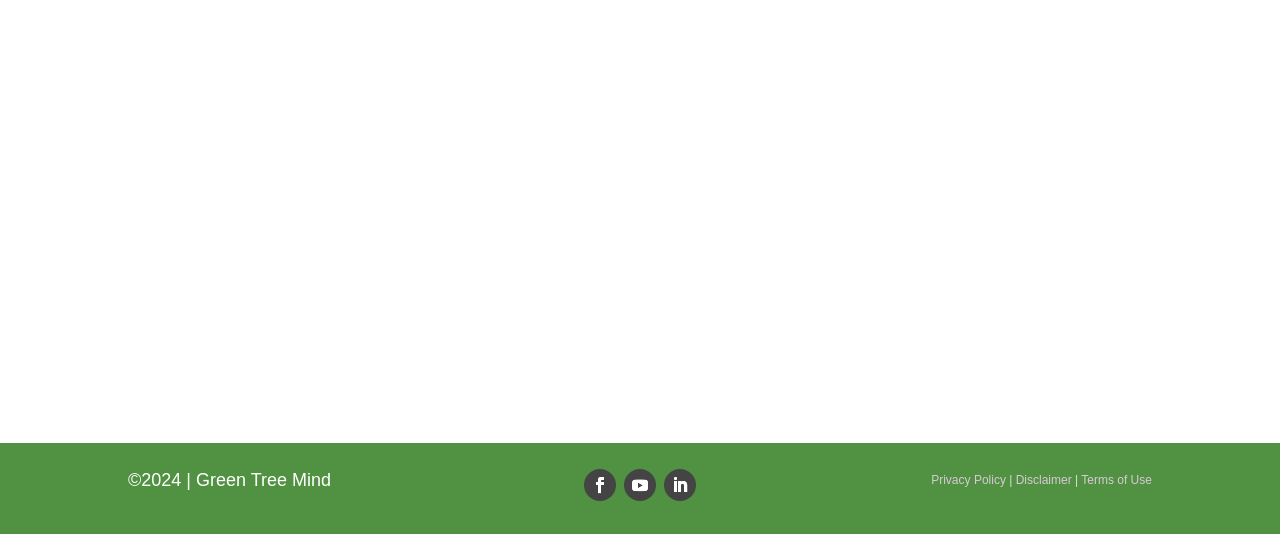Please identify the bounding box coordinates of the clickable area that will allow you to execute the instruction: "Click the 'About Us' link".

None